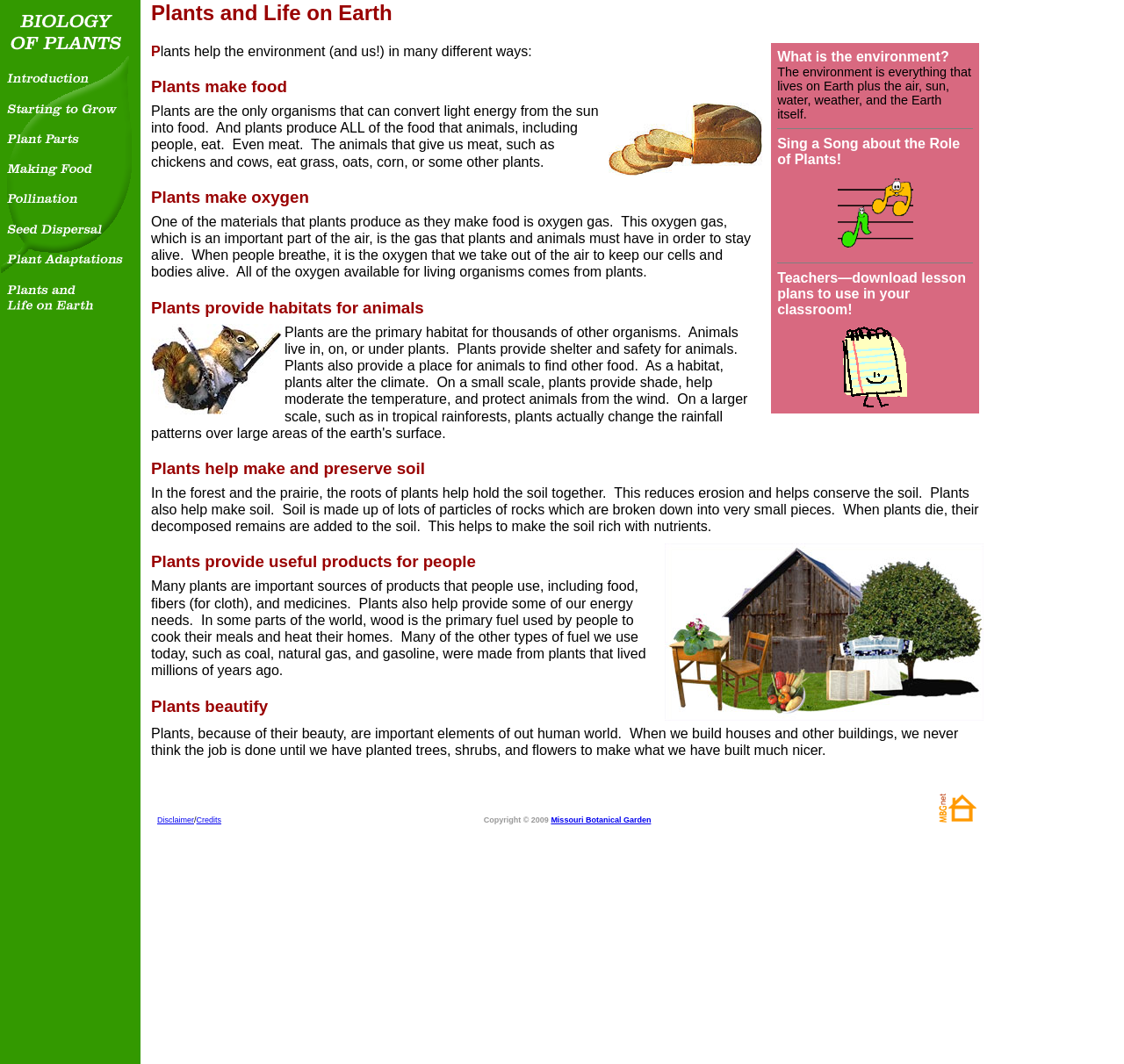Identify the bounding box for the described UI element. Provide the coordinates in (top-left x, top-left y, bottom-right x, bottom-right y) format with values ranging from 0 to 1: Disclaimer

[0.14, 0.767, 0.173, 0.775]